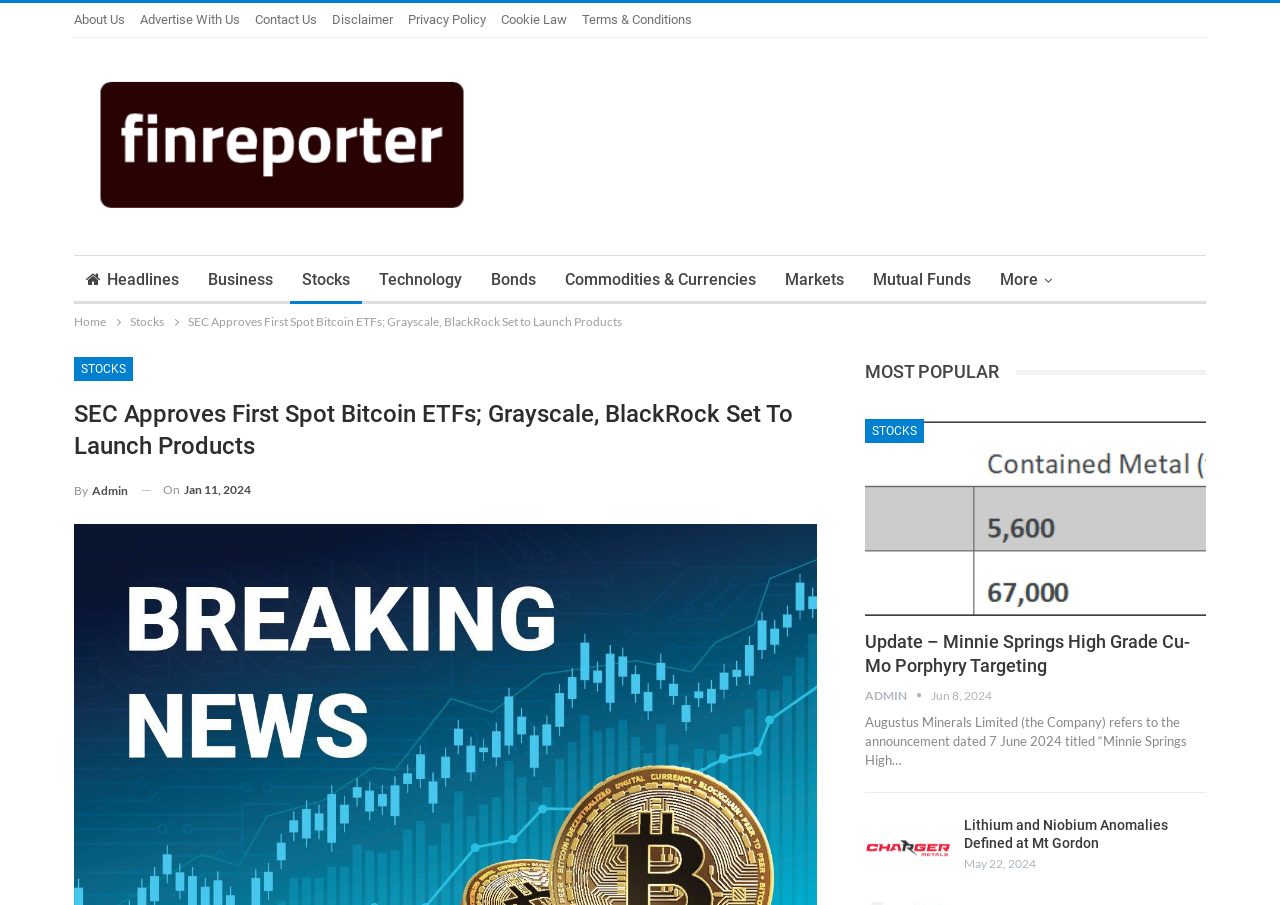Specify the bounding box coordinates of the area that needs to be clicked to achieve the following instruction: "Read the article SEC Approves First Spot Bitcoin ETFs".

[0.147, 0.347, 0.486, 0.364]